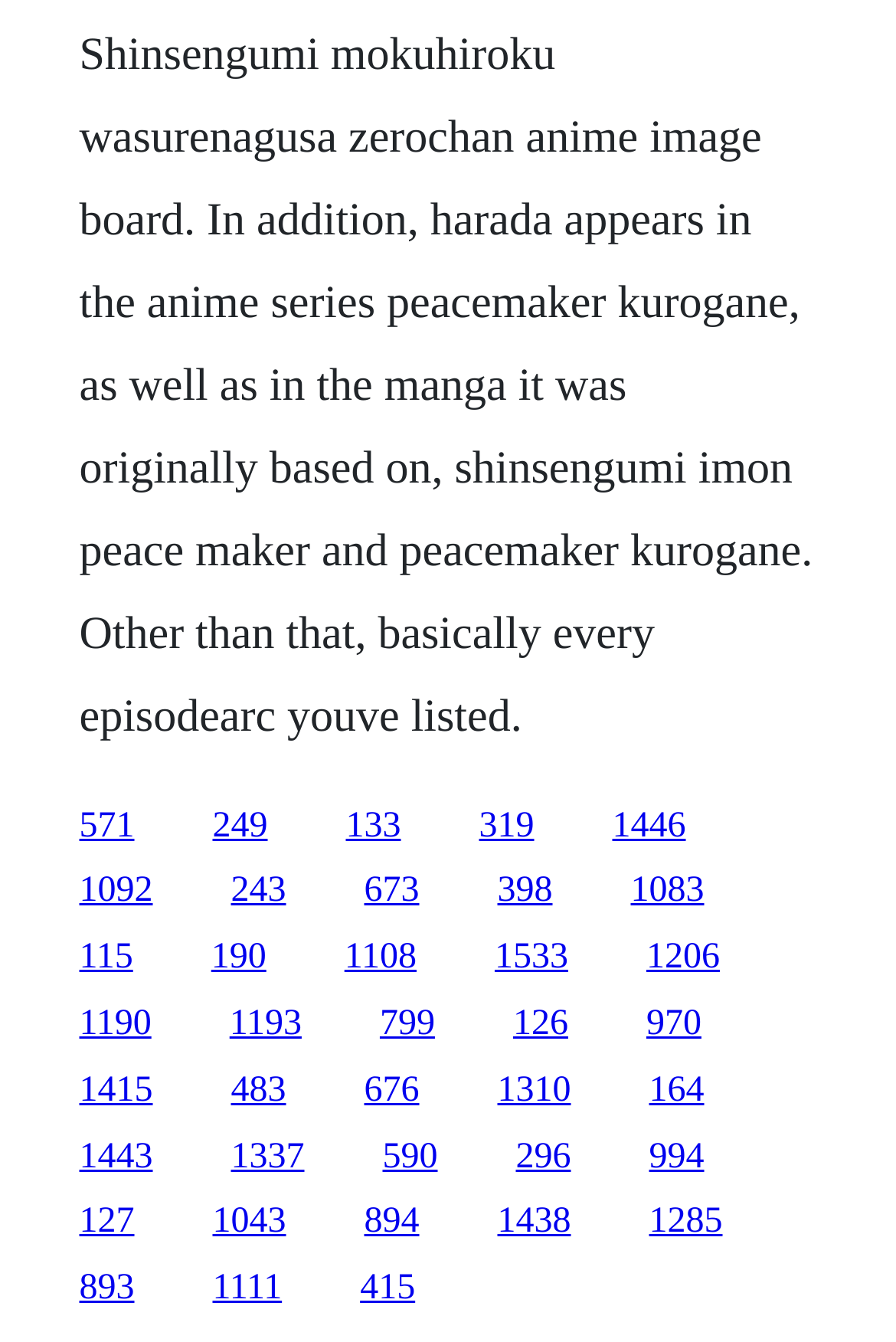Please give a succinct answer using a single word or phrase:
What is the vertical position of the first link?

0.6